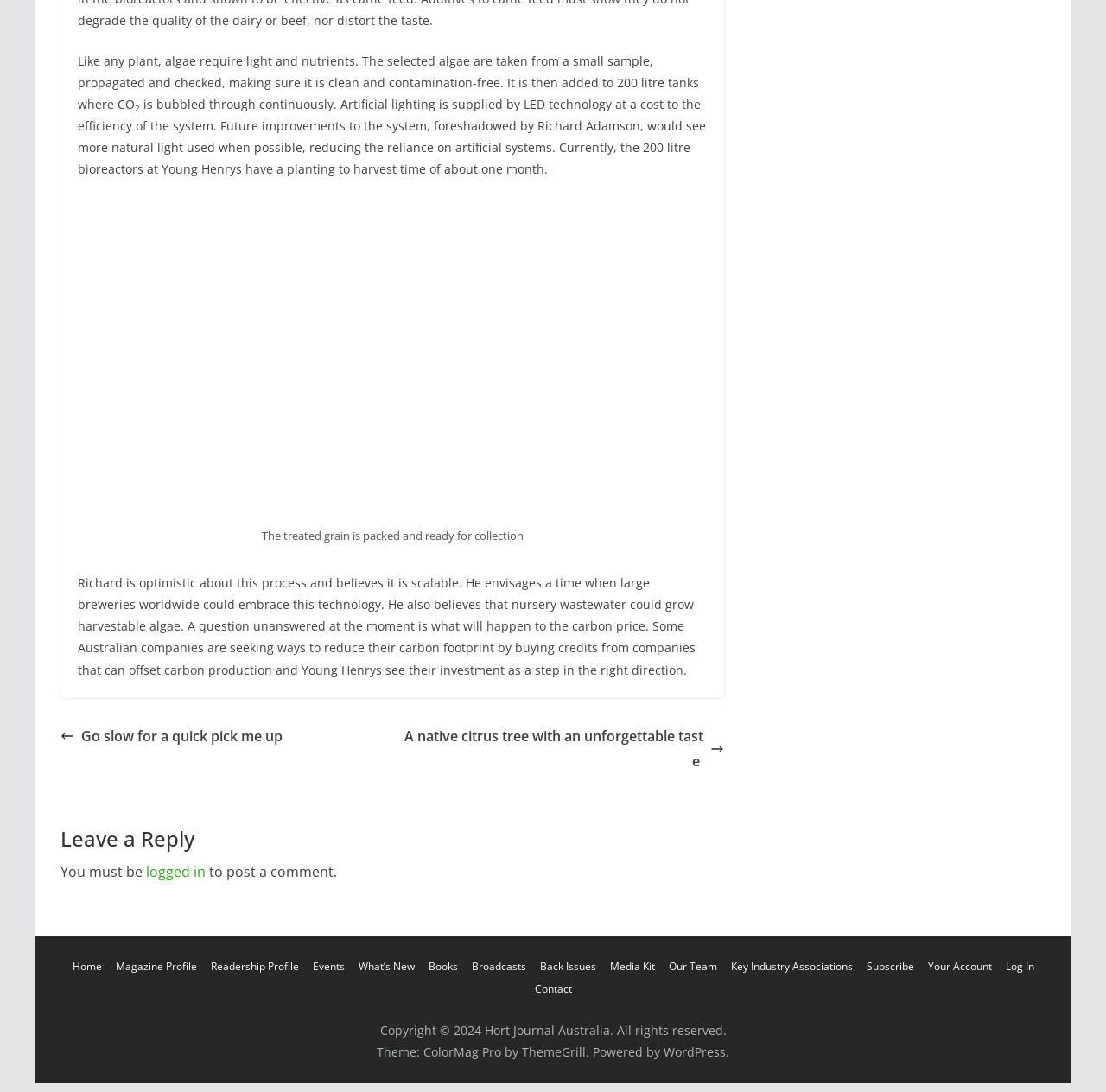Return the bounding box coordinates of the UI element that corresponds to this description: "Hort Journal Australia". The coordinates must be given as four float numbers in the range of 0 and 1, [left, top, right, bottom].

[0.438, 0.936, 0.551, 0.951]